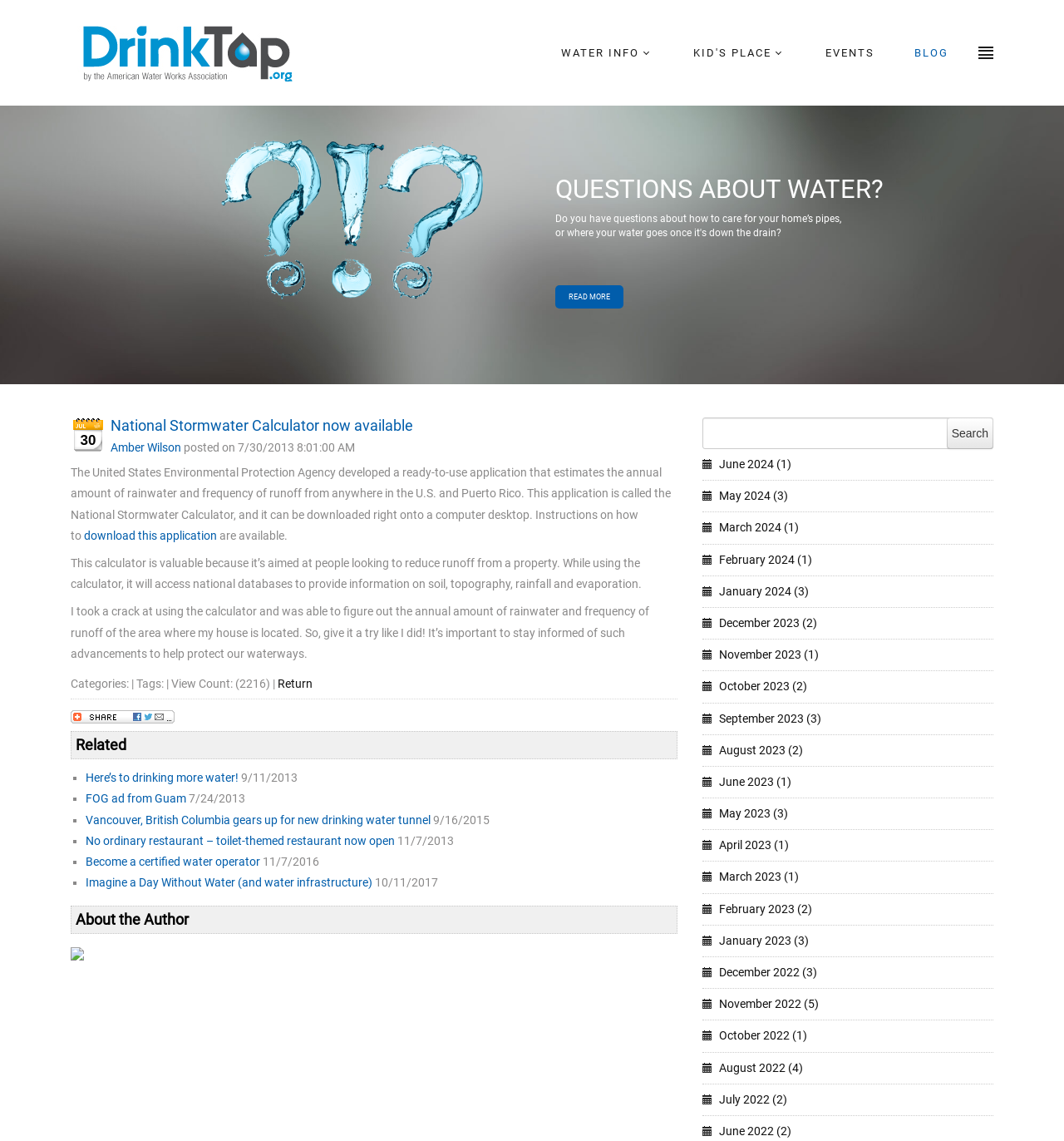Describe the webpage meticulously, covering all significant aspects.

This webpage is a blog post titled "National Stormwater Calculator now available" from the United States Environmental Protection Agency (EPA). At the top of the page, there is a header section with links to "DrinkTap.org", "WATER INFO", "KID'S PLACE", "EVENTS", and "BLOG". Below the header, there is an image and a section with the title "QUESTIONS ABOUT WATER?" followed by a paragraph of text and a "READ MORE" link.

The main content of the blog post is divided into sections. The first section describes the National Stormwater Calculator, an application developed by the EPA that estimates the annual amount of rainwater and frequency of runoff from anywhere in the U.S. and Puerto Rico. The section includes a link to download the application.

The next section is a personal account of using the calculator, written by Amber Wilson, who is credited as the author of the post. The section includes a date stamp of July 30, 2013.

Below the main content, there are several sections, including "Categories:", "Tags:", and "View Count:", which display metadata about the post. There is also a "Return" link and a "Bookmark and Share" link with an accompanying image.

The "Related" section lists several related blog posts, each with a title, date, and a "■" list marker. The posts are dated between 2013 and 2017.

The "About the Author" section includes an image and a brief description of the author.

On the right side of the page, there is a search bar with a "Search" button. Below the search bar, there is a list of links to blog posts from different months and years, ranging from June 2024 to July 2022.